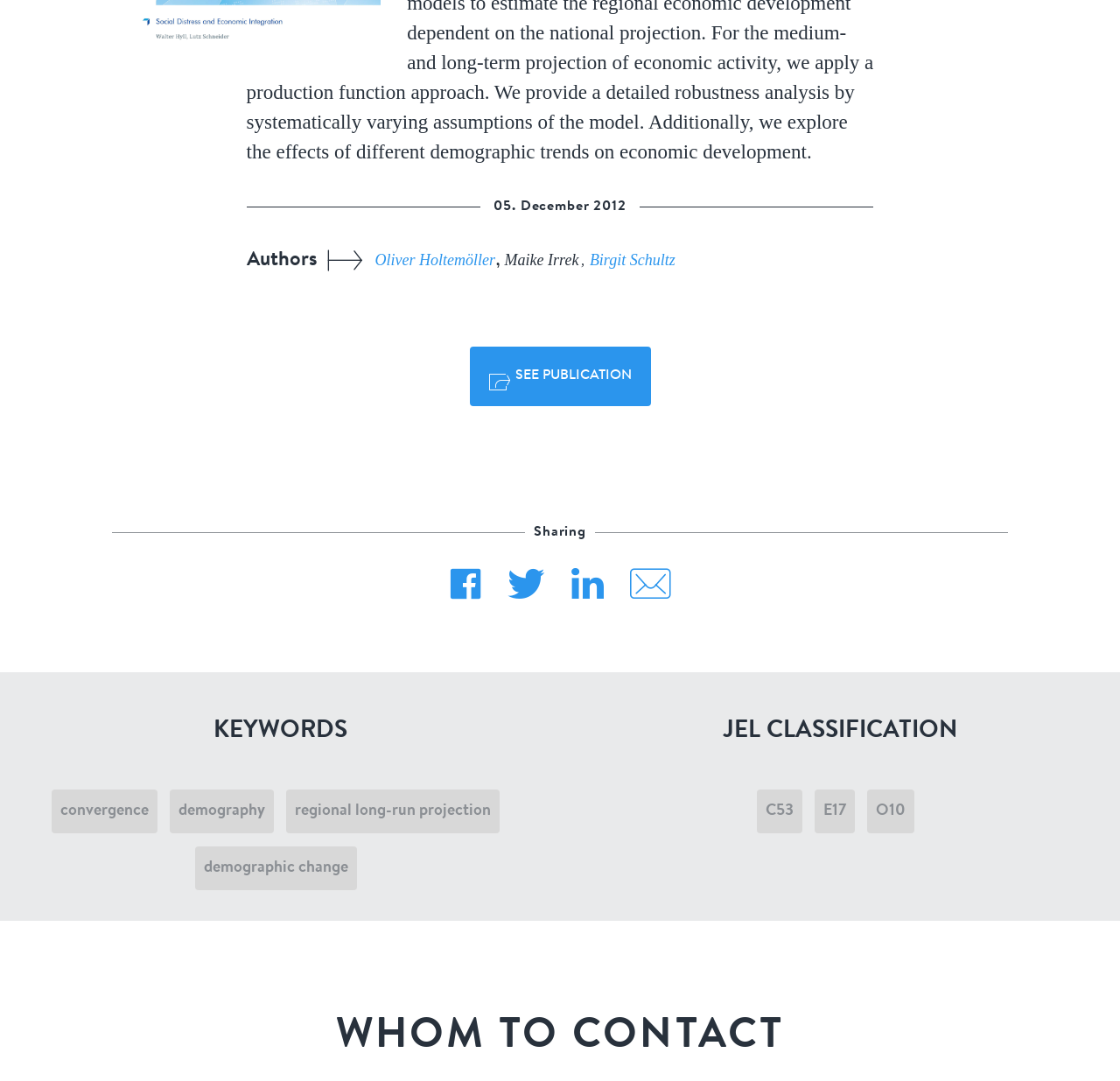Using the provided description: "HPE (HP)", find the bounding box coordinates of the corresponding UI element. The output should be four float numbers between 0 and 1, in the format [left, top, right, bottom].

None